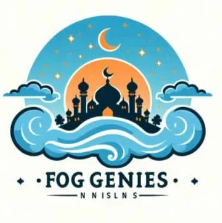Answer briefly with one word or phrase:
What color are the swirling waves below the palace?

Various shades of blue